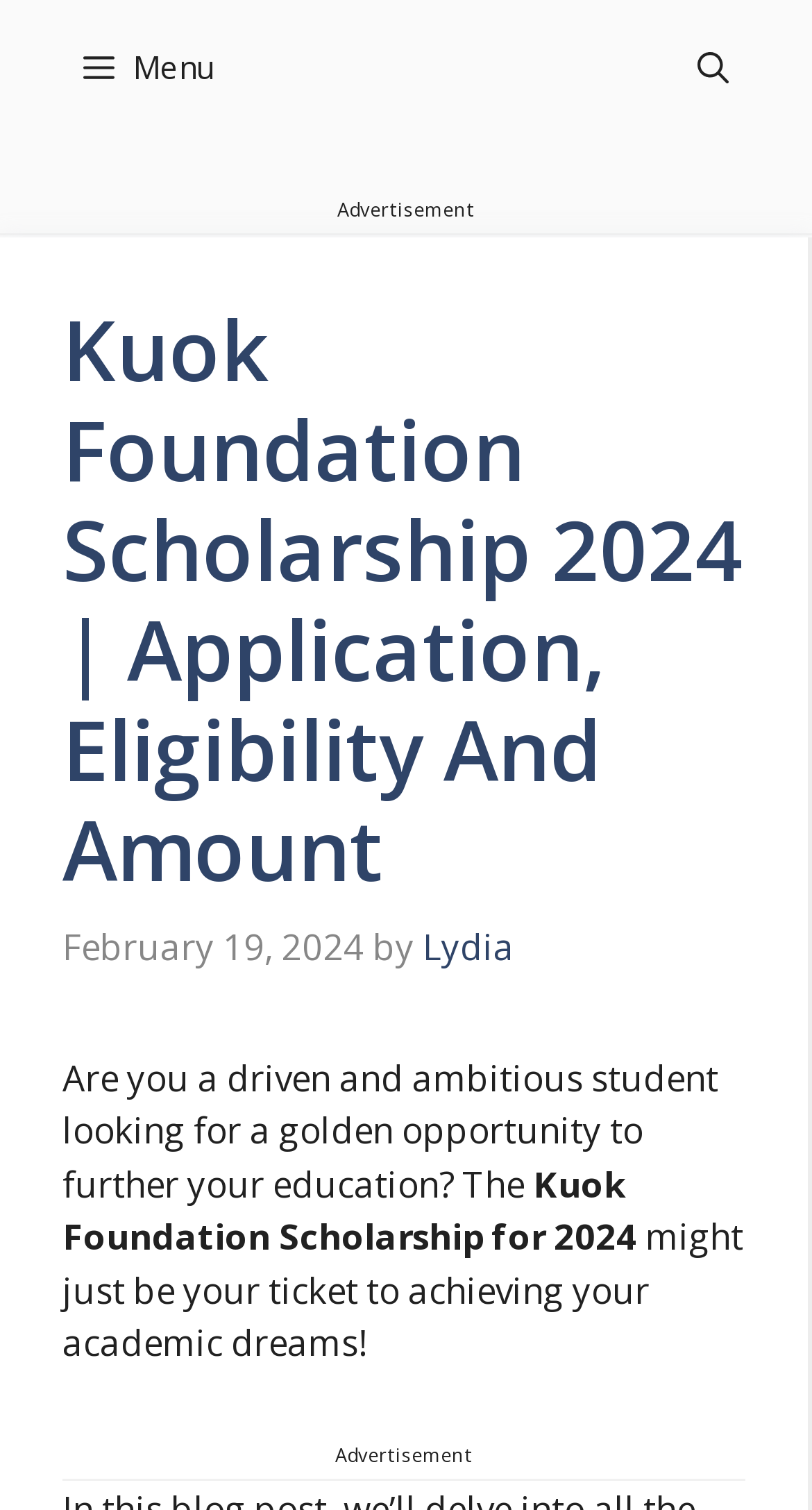Predict the bounding box of the UI element that fits this description: "aria-label="Open search"".

[0.808, 0.0, 0.949, 0.09]